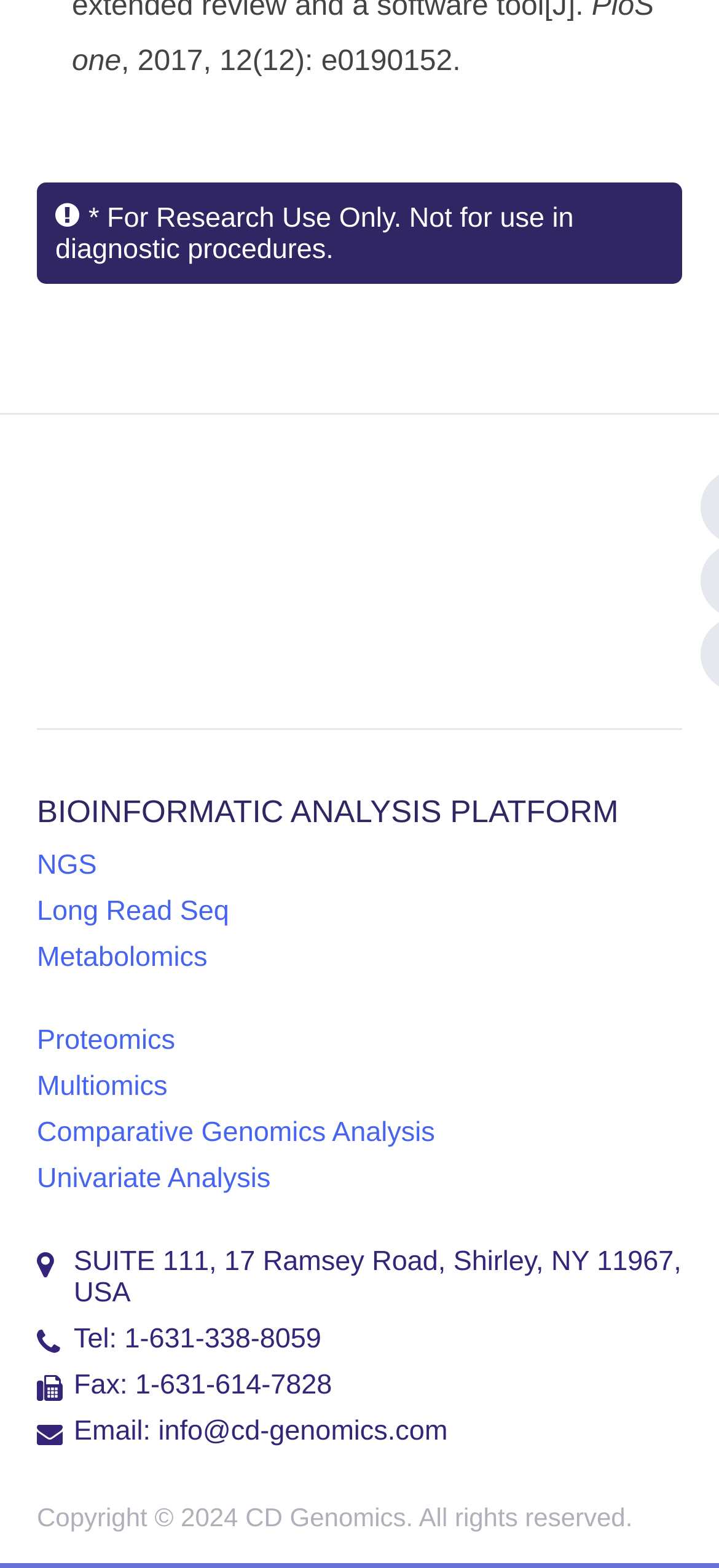What is the phone number?
Look at the screenshot and respond with one word or a short phrase.

1-631-338-8059